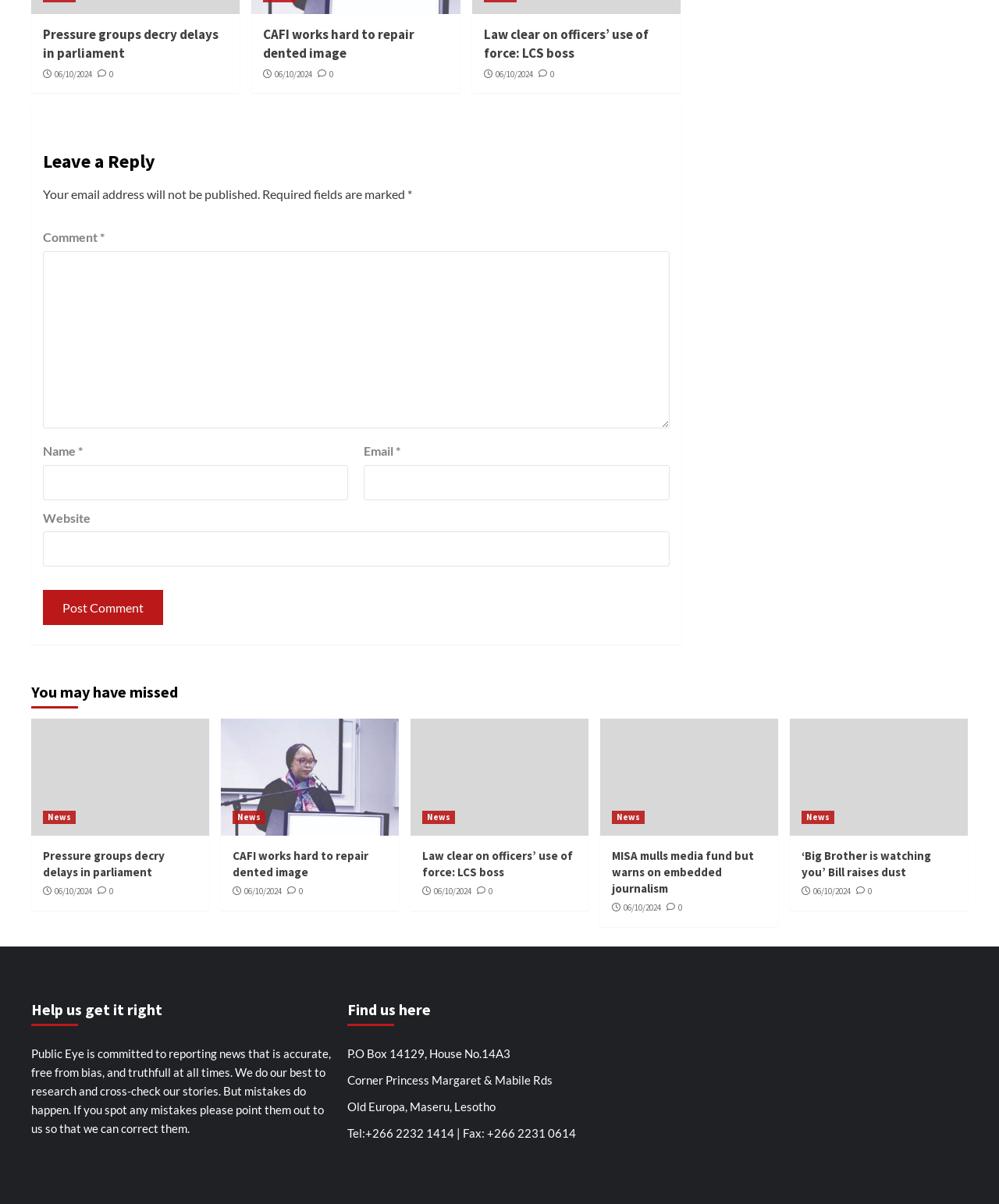Identify the bounding box coordinates of the clickable region to carry out the given instruction: "Post a comment".

[0.043, 0.49, 0.163, 0.519]